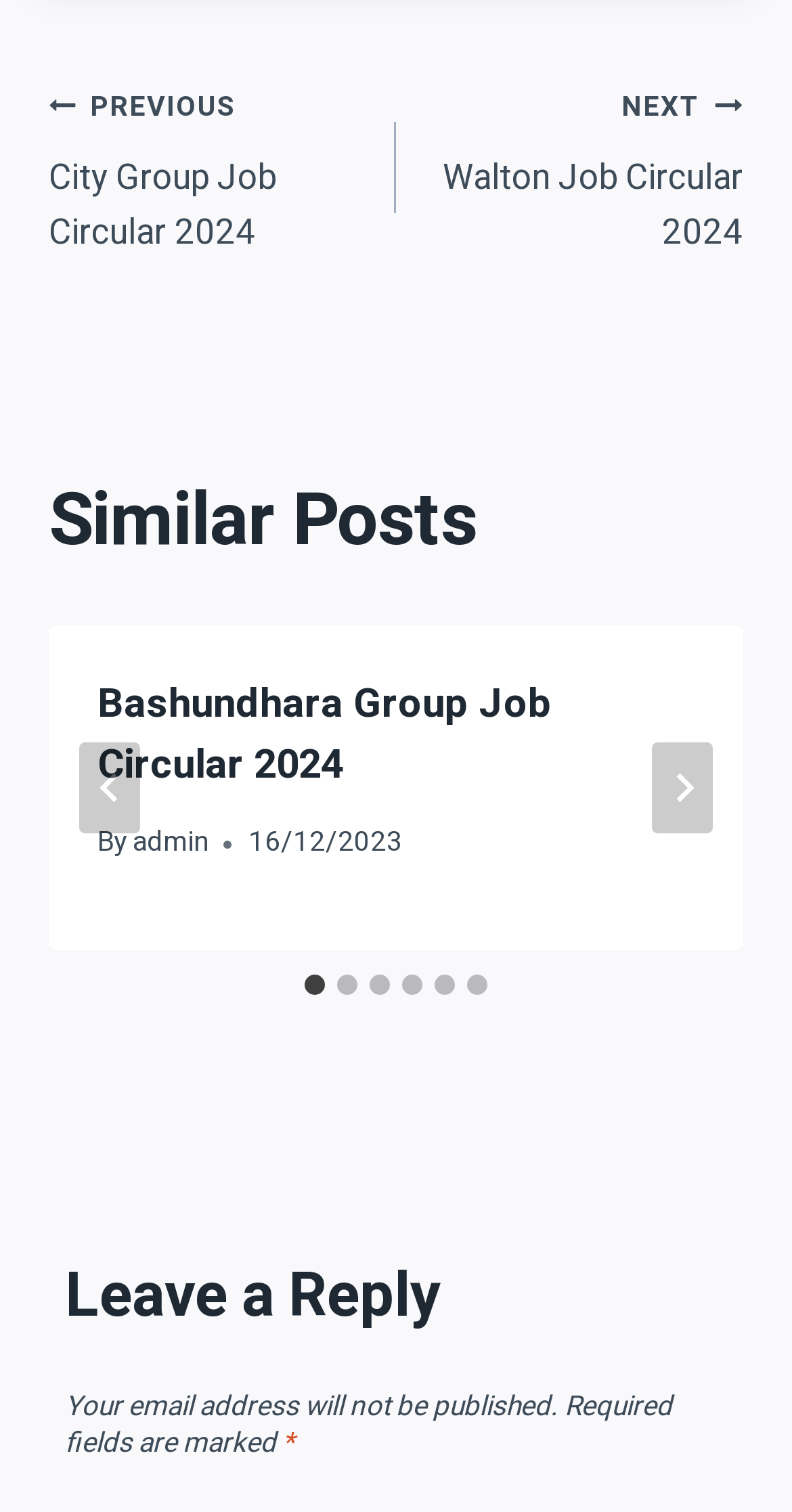Can you find the bounding box coordinates for the element that needs to be clicked to execute this instruction: "View privacy policy"? The coordinates should be given as four float numbers between 0 and 1, i.e., [left, top, right, bottom].

None